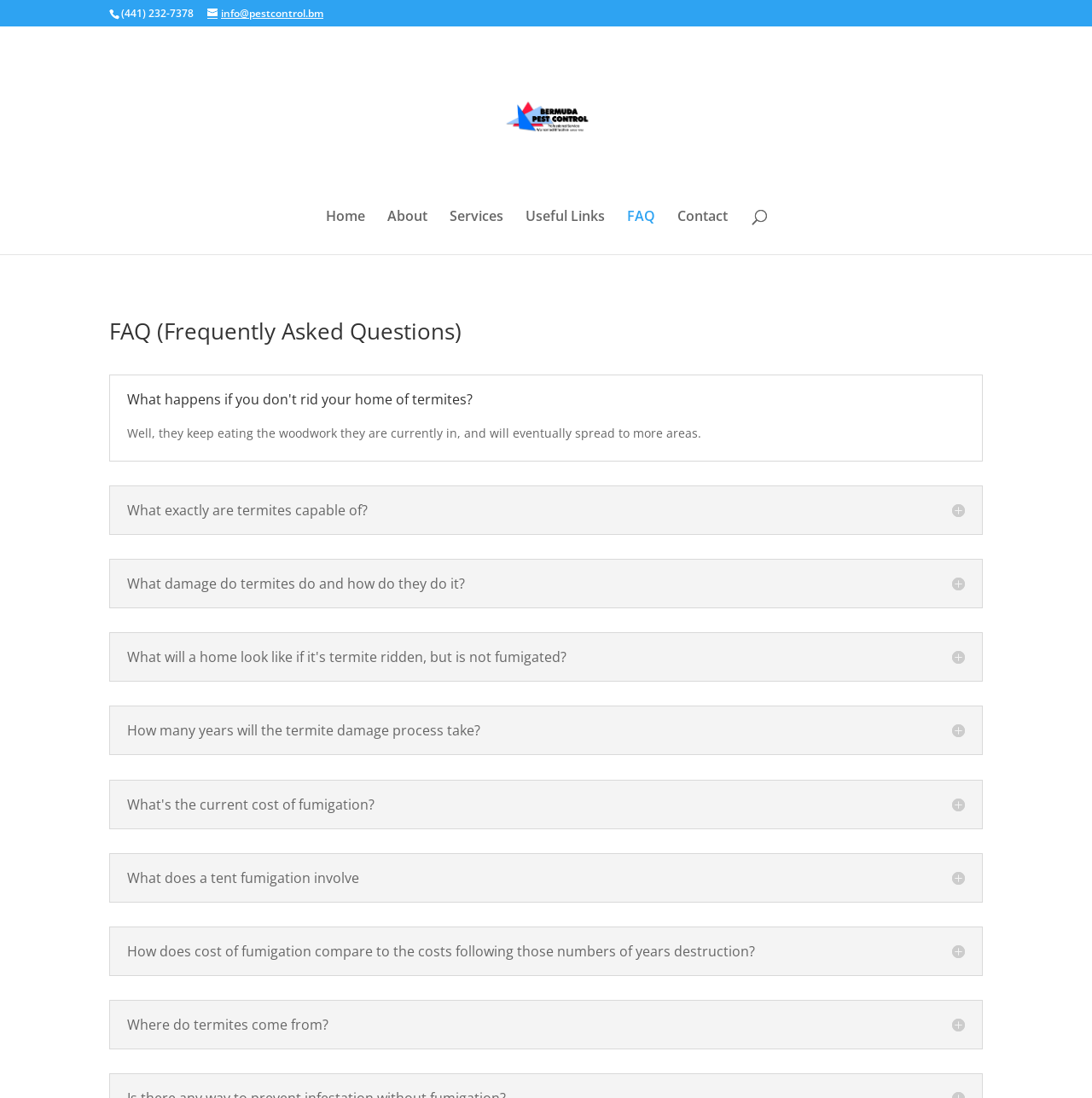Determine the bounding box coordinates of the clickable region to carry out the instruction: "Click the 'PICTURES' link".

None